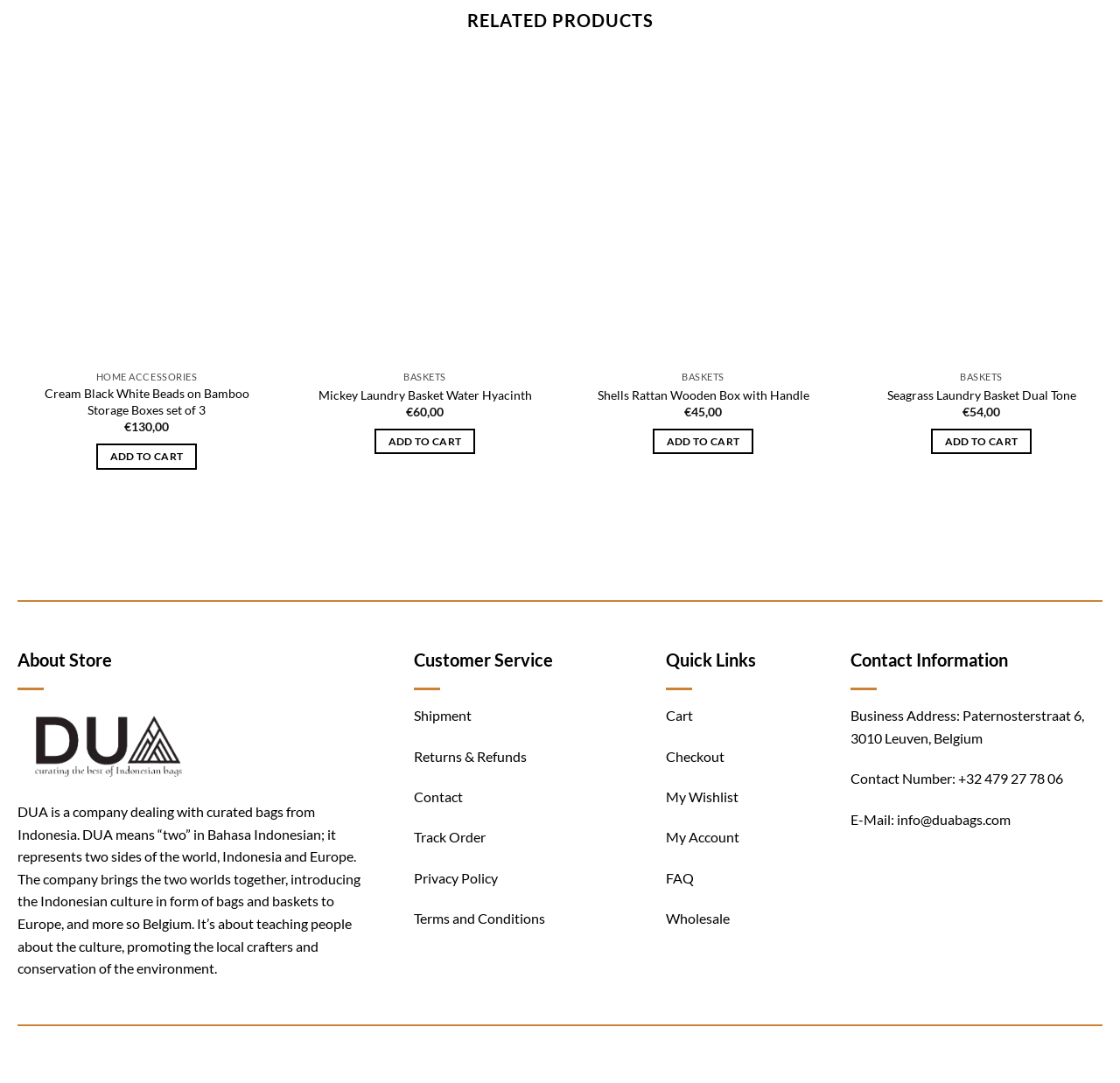Can you identify the bounding box coordinates of the clickable region needed to carry out this instruction: 'Contact us'? The coordinates should be four float numbers within the range of 0 to 1, stated as [left, top, right, bottom].

[0.37, 0.728, 0.414, 0.743]